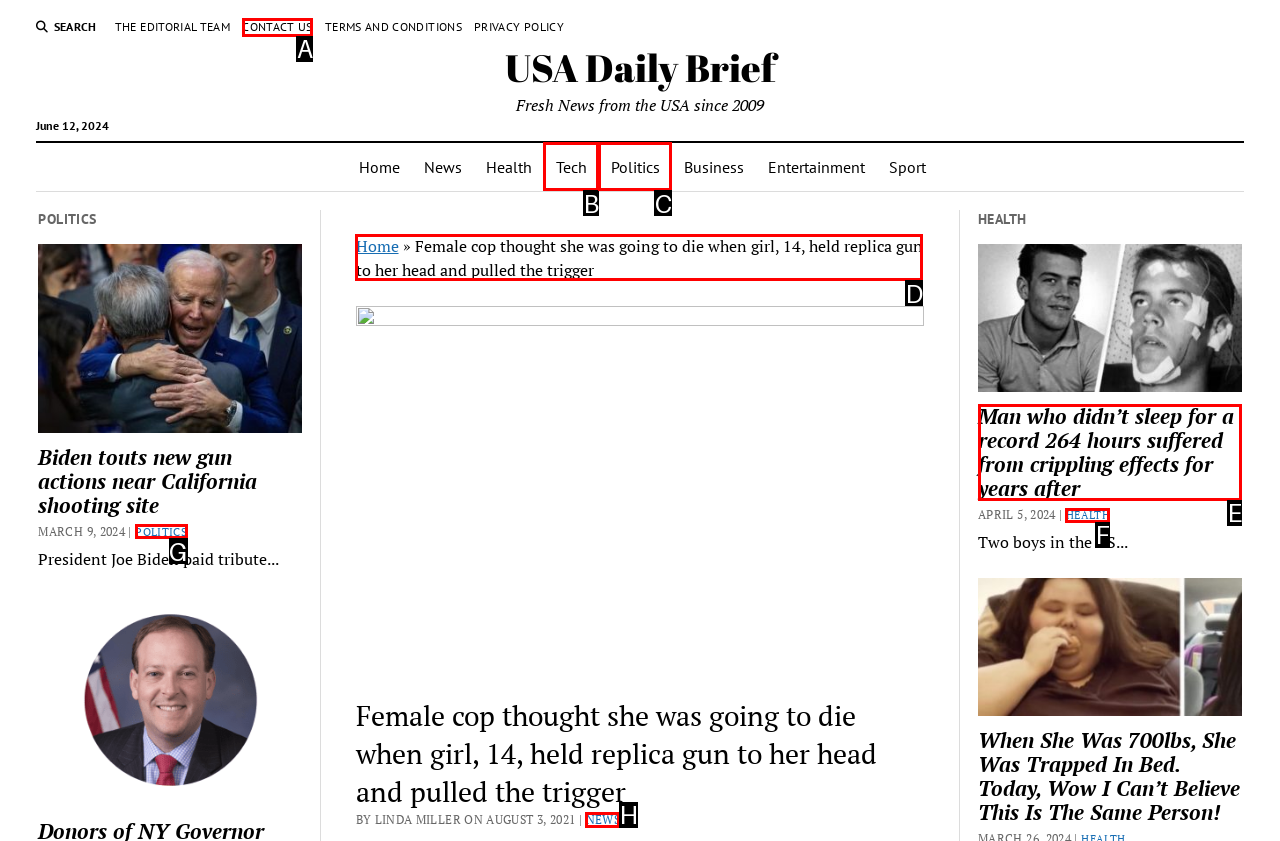Tell me which option I should click to complete the following task: Check the article about the female cop
Answer with the option's letter from the given choices directly.

D